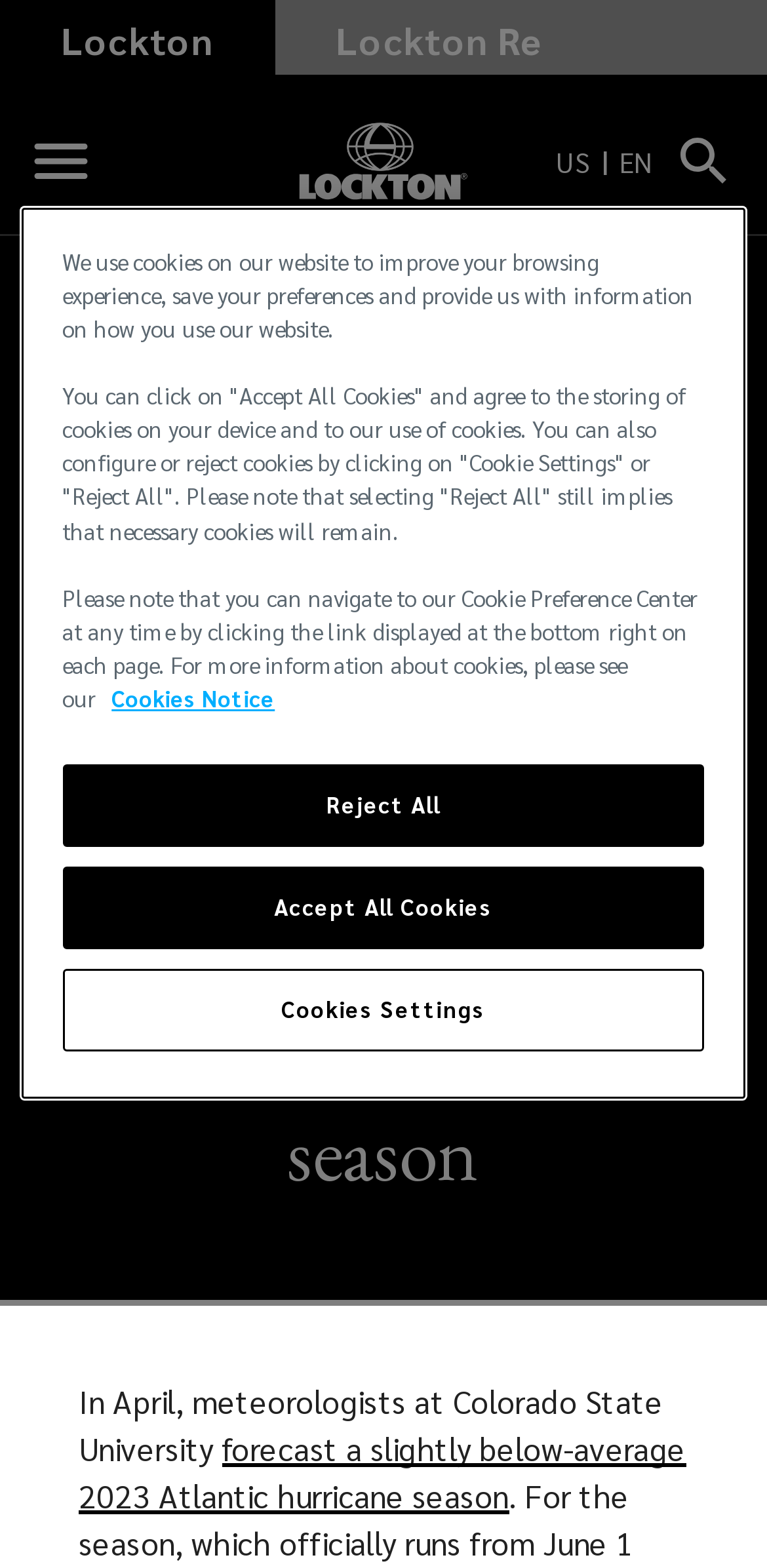Locate the bounding box coordinates of the area where you should click to accomplish the instruction: "Go to Lockton homepage".

[0.39, 0.078, 0.61, 0.128]